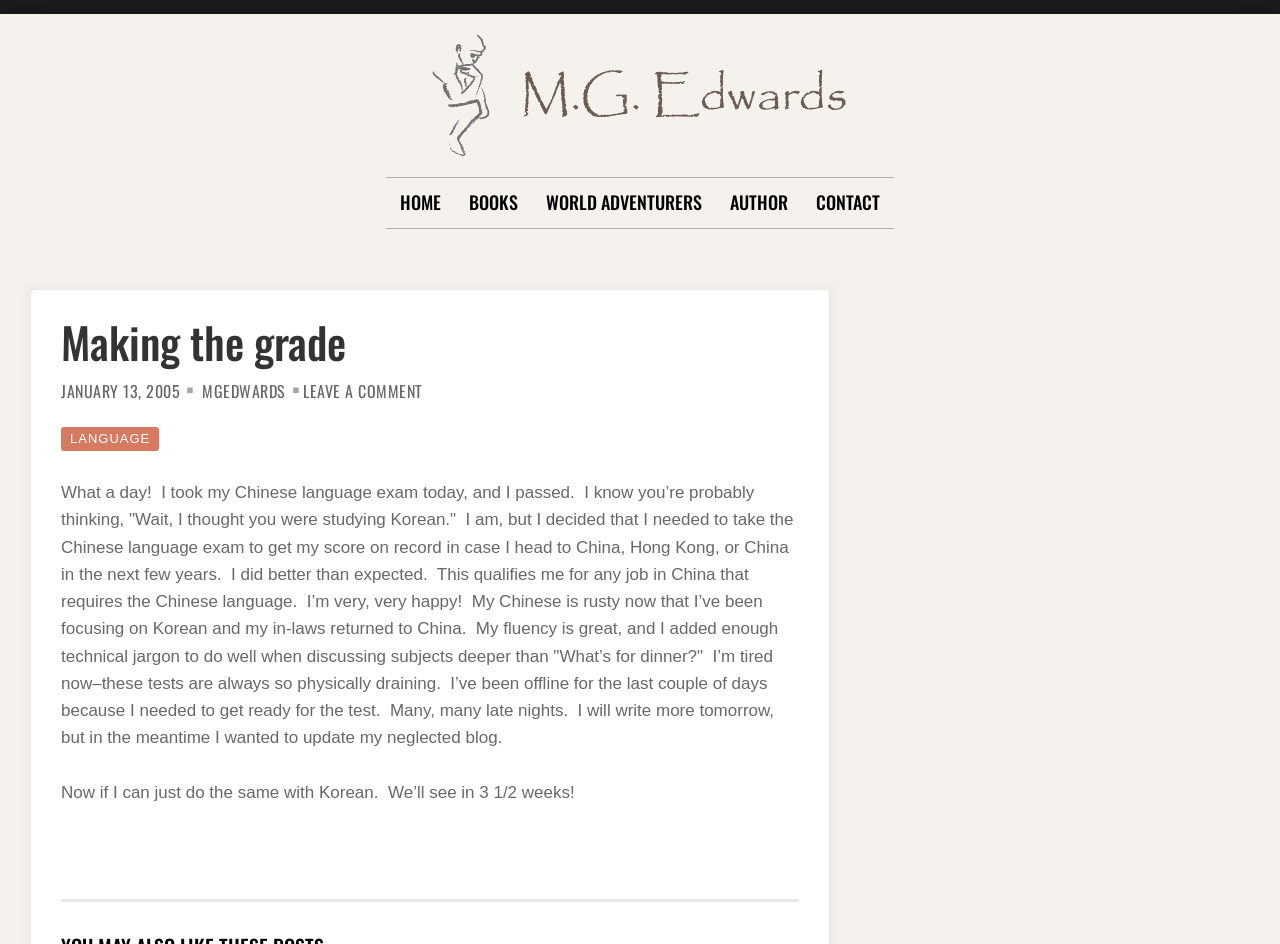Locate the coordinates of the bounding box for the clickable region that fulfills this instruction: "Check the date of the post".

[0.048, 0.401, 0.141, 0.427]